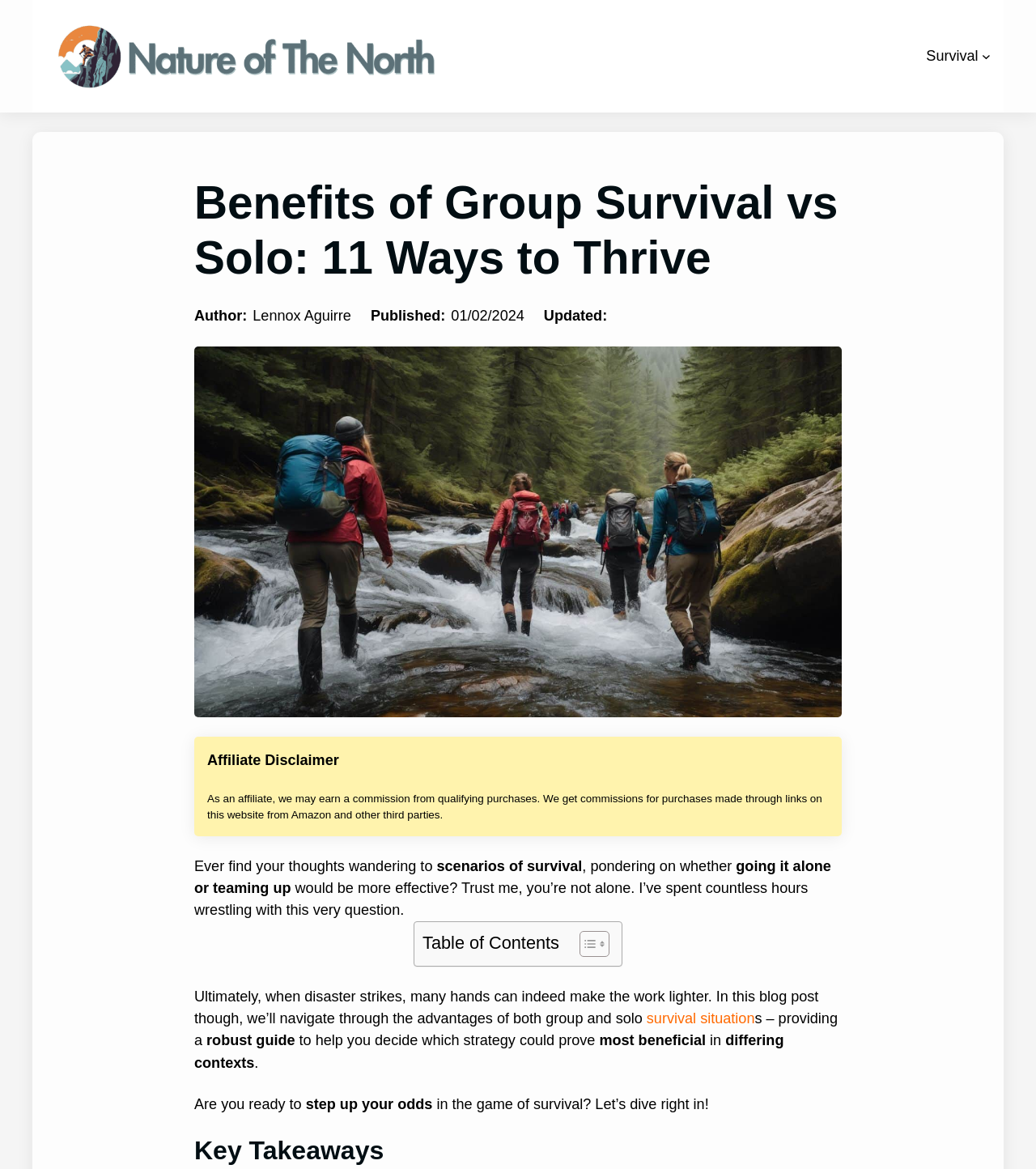What is the main idea of the introductory paragraph?
Please answer the question with as much detail and depth as you can.

The main idea of the introductory paragraph is to introduce the concept of survival scenarios and the debate between going it alone or teaming up. This can be determined by reading the paragraph, which discusses the author's personal experience with this question and sets the stage for the rest of the blog post.